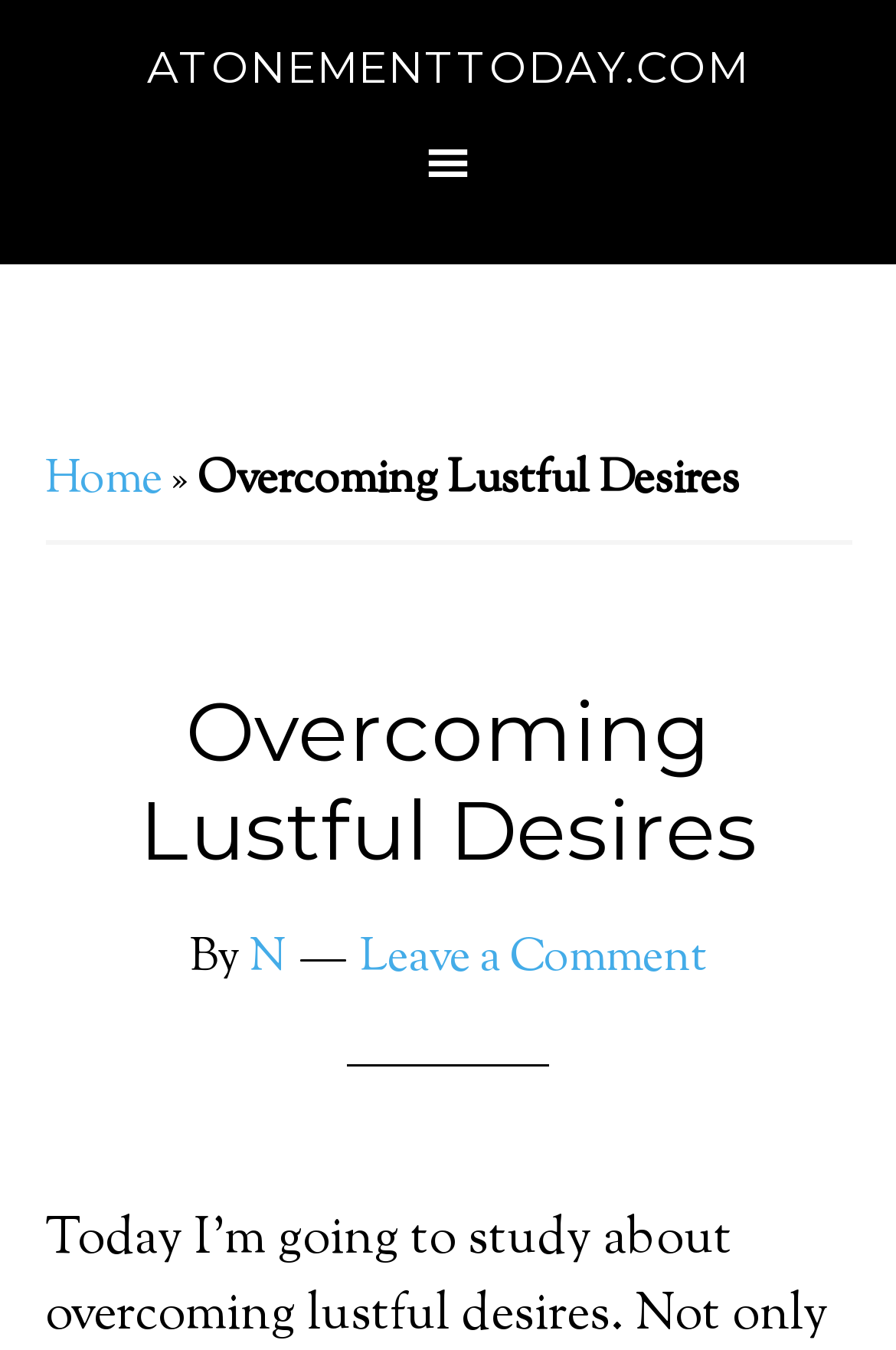Respond concisely with one word or phrase to the following query:
What is the topic of the current article?

Overcoming Lustful Desires